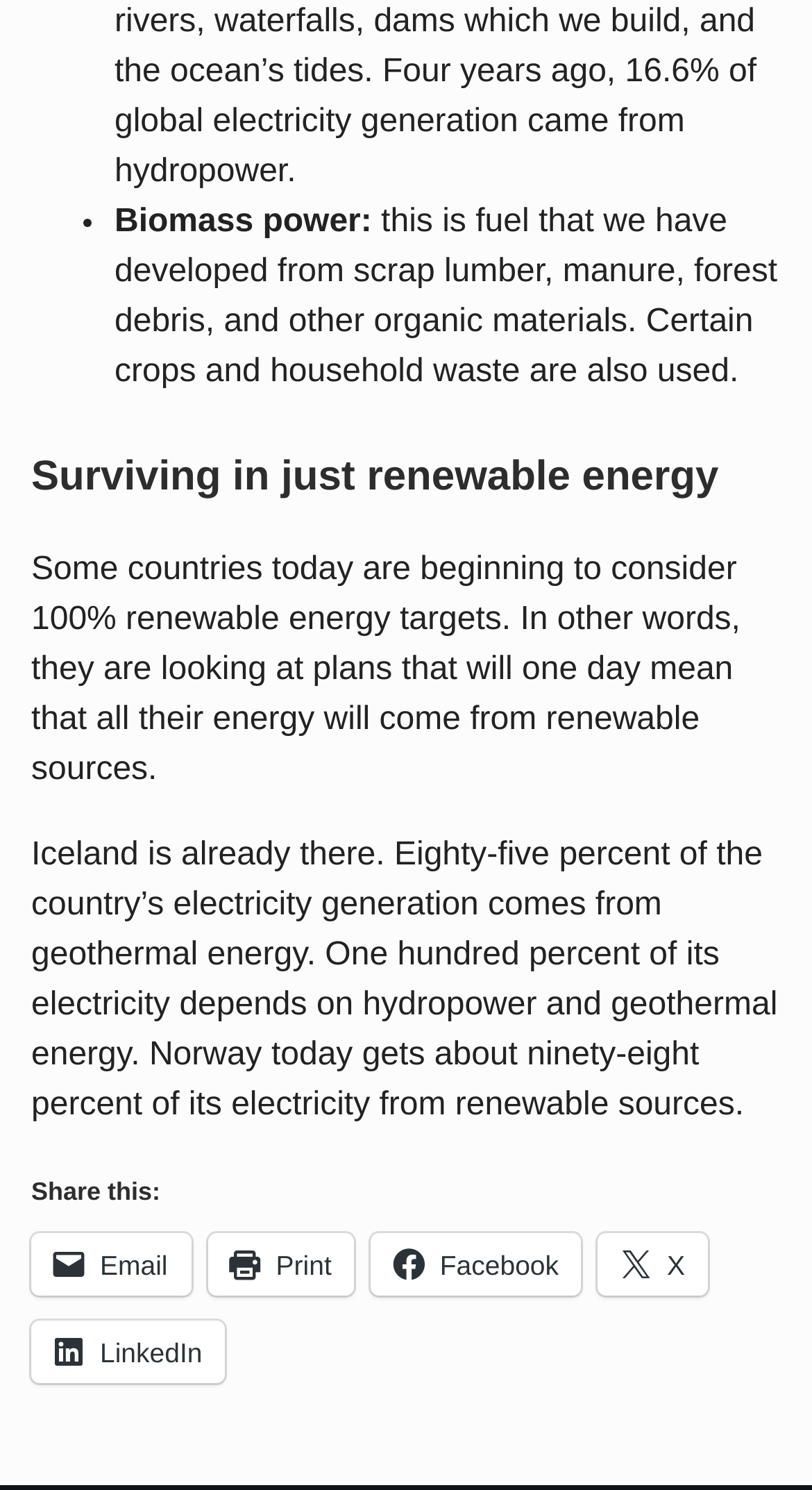What is the percentage of Norway's electricity from renewable sources?
Refer to the image and provide a thorough answer to the question.

The text states that Norway today gets about 98% of its electricity from renewable sources.